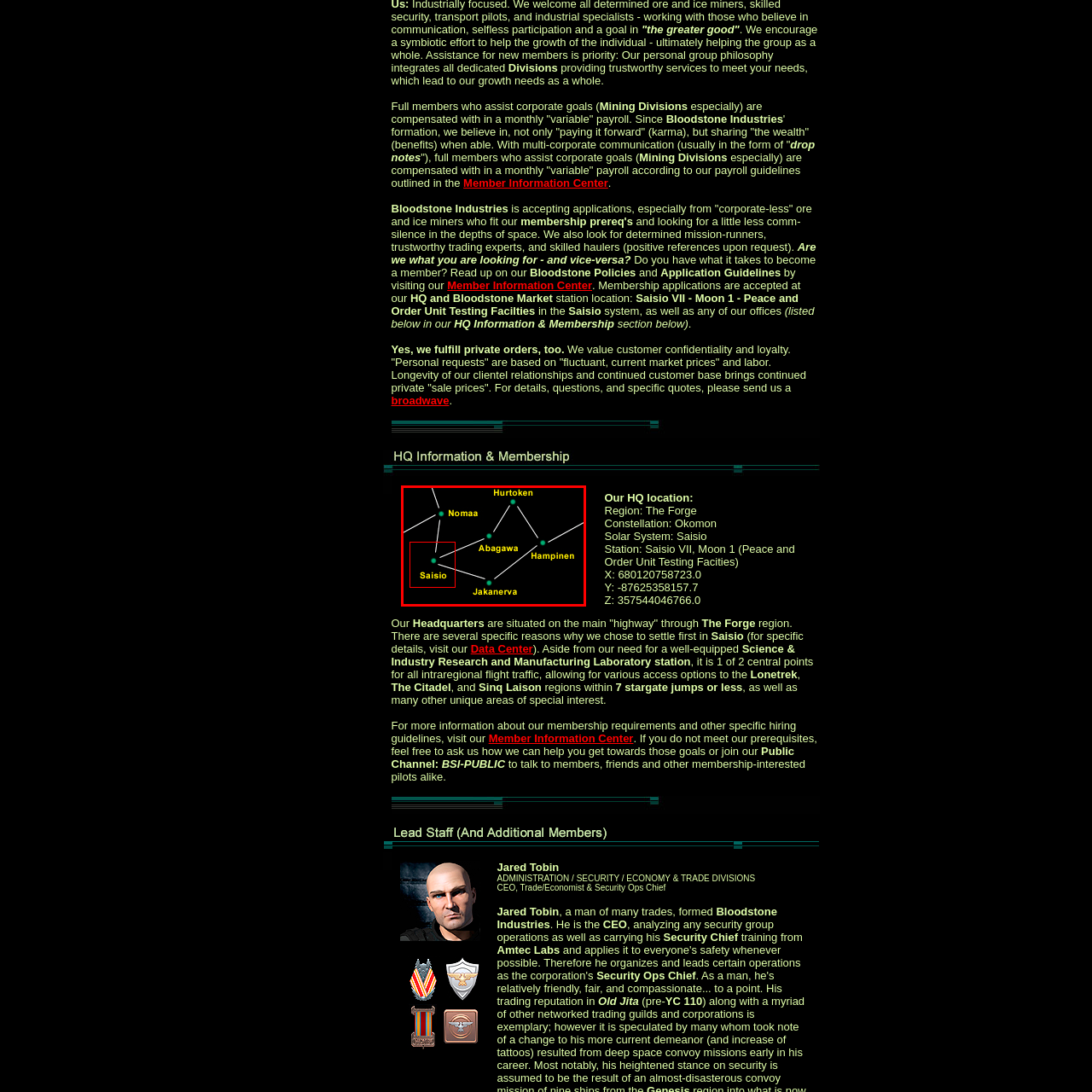How many celestial nodes surround Saisio?
Carefully examine the image within the red bounding box and provide a detailed answer to the question.

The caption lists the celestial nodes surrounding Saisio as Nomaa, Hurtoken, Abagawa, Hampinen, and Jakanerva, which are five in total.